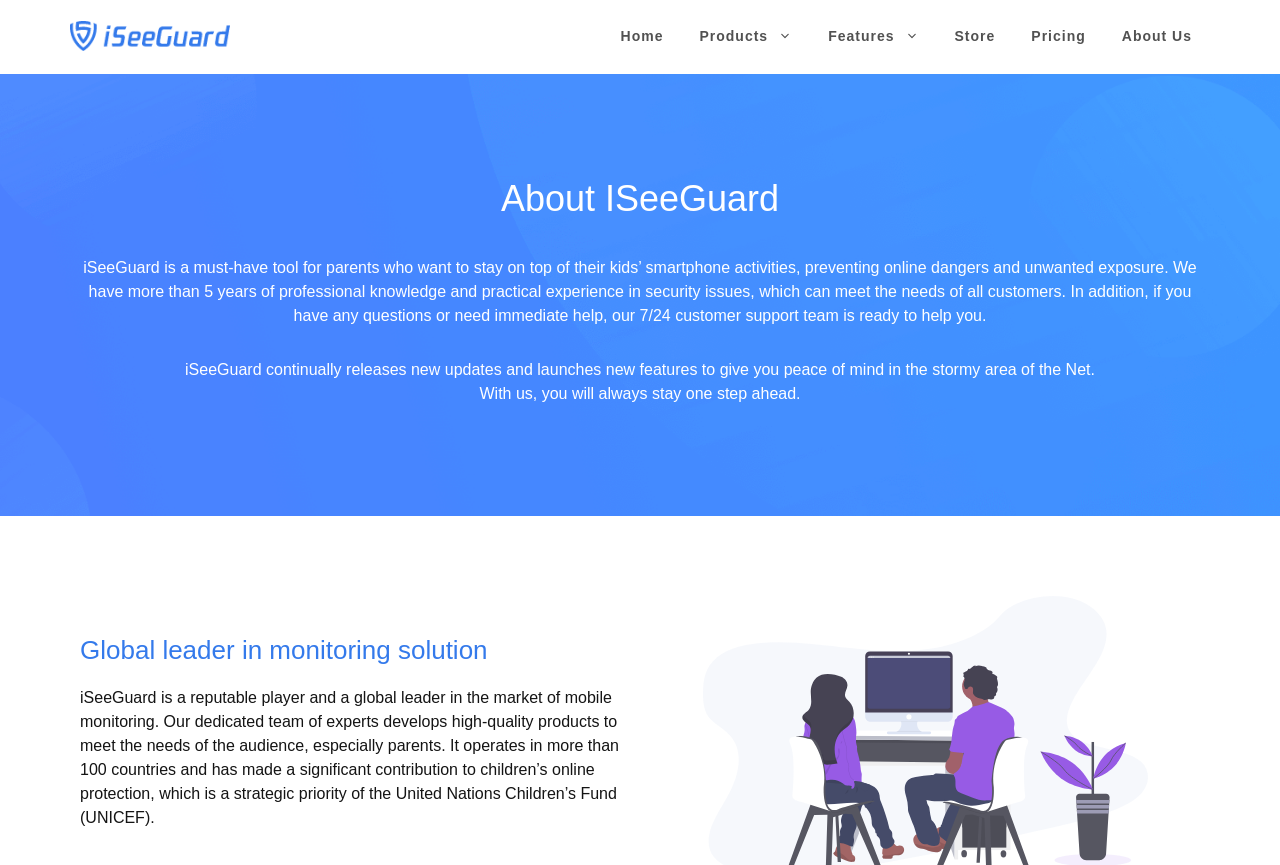Use one word or a short phrase to answer the question provided: 
What is the name of the company?

iSeeGuard